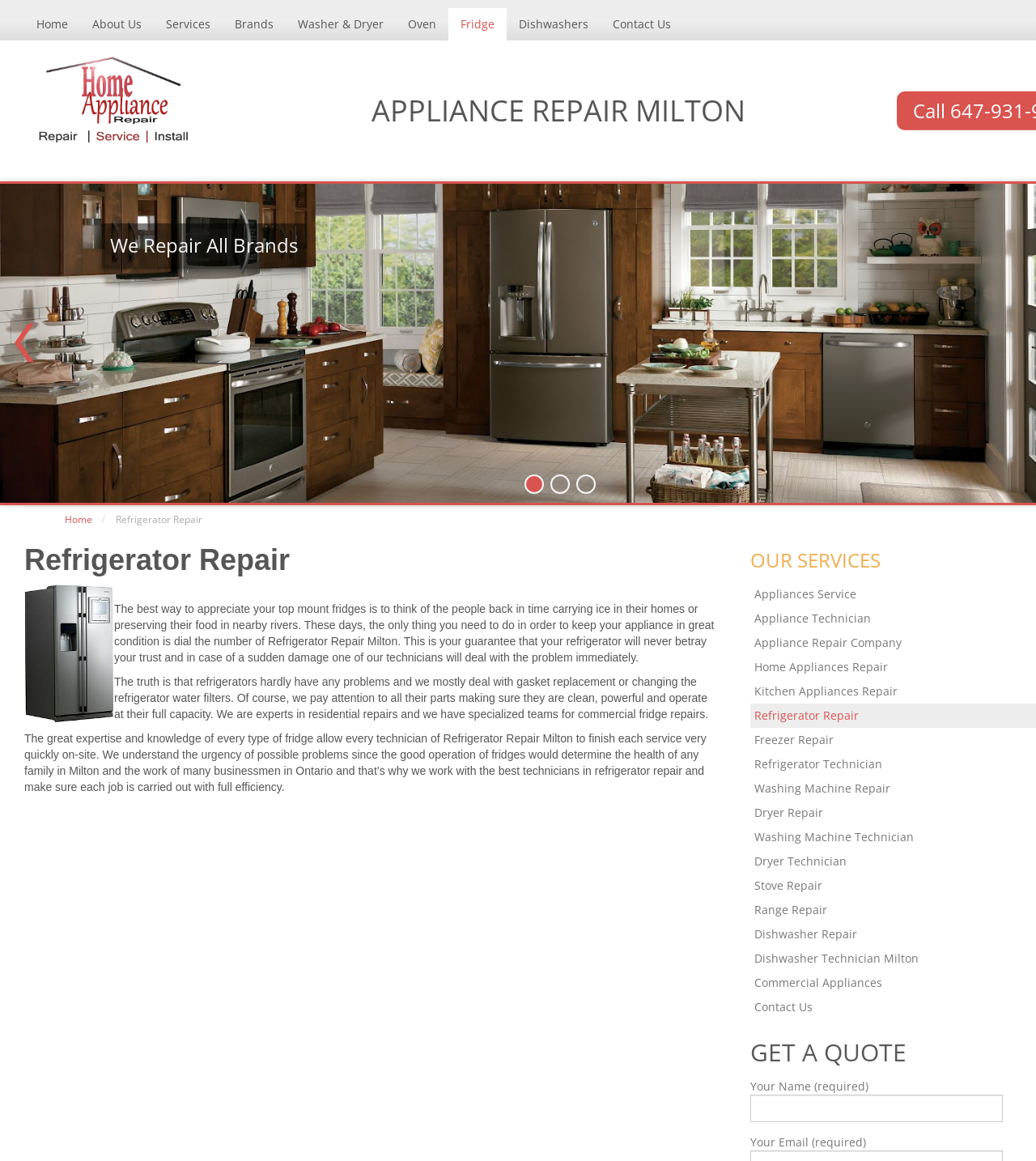Highlight the bounding box of the UI element that corresponds to this description: "Home".

[0.023, 0.007, 0.077, 0.035]